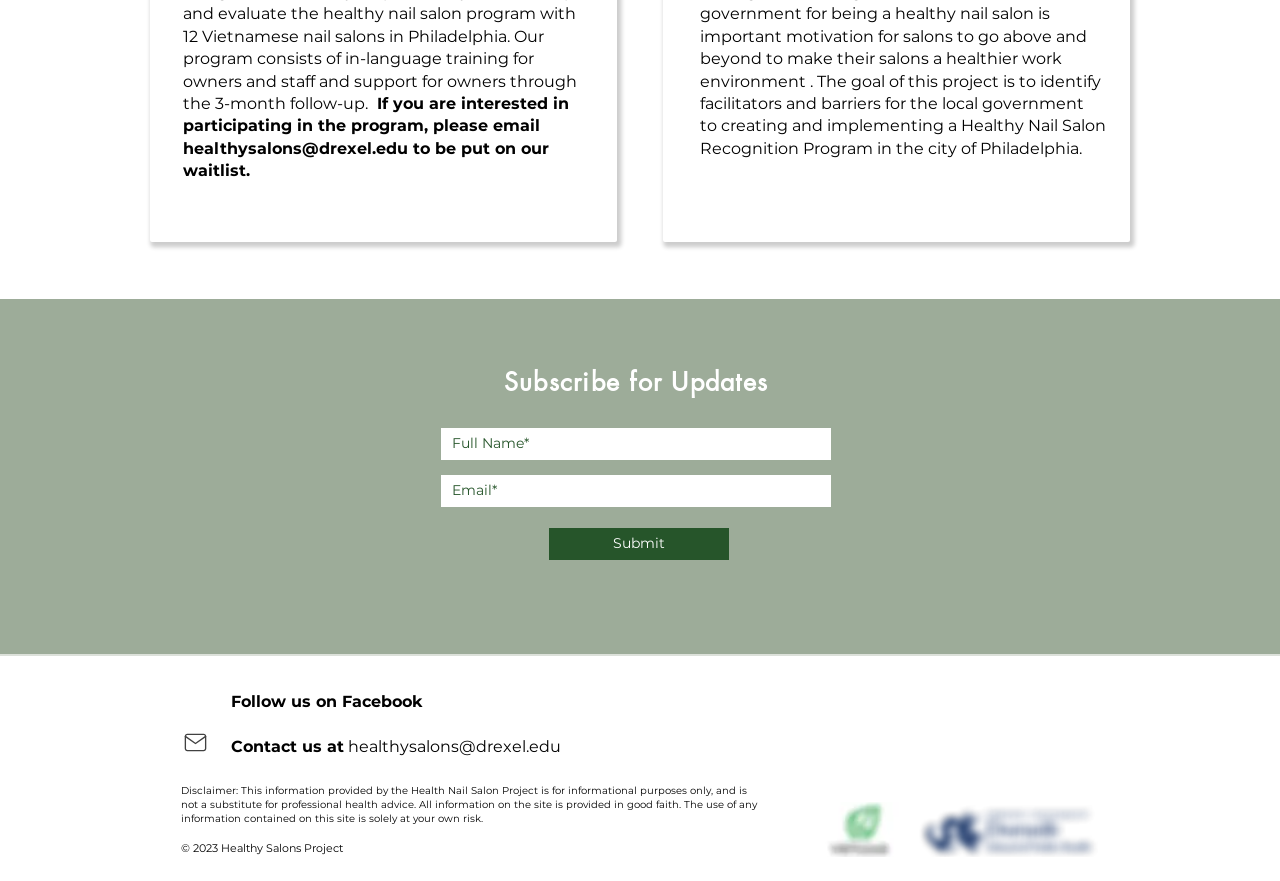Answer the question below in one word or phrase:
How many images are there at the bottom of the webpage?

2